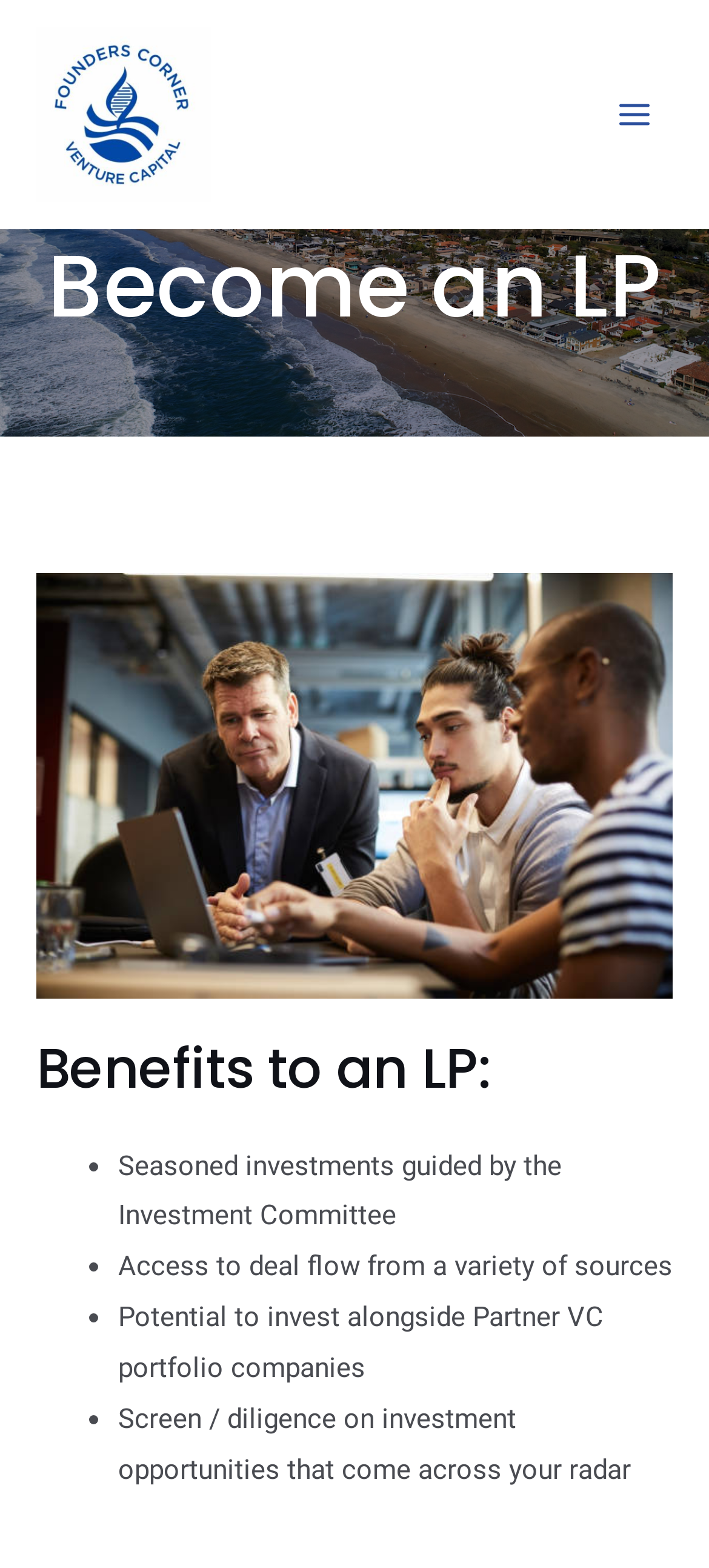What is the last benefit listed for an LP?
Give a one-word or short phrase answer based on the image.

Screen/diligence